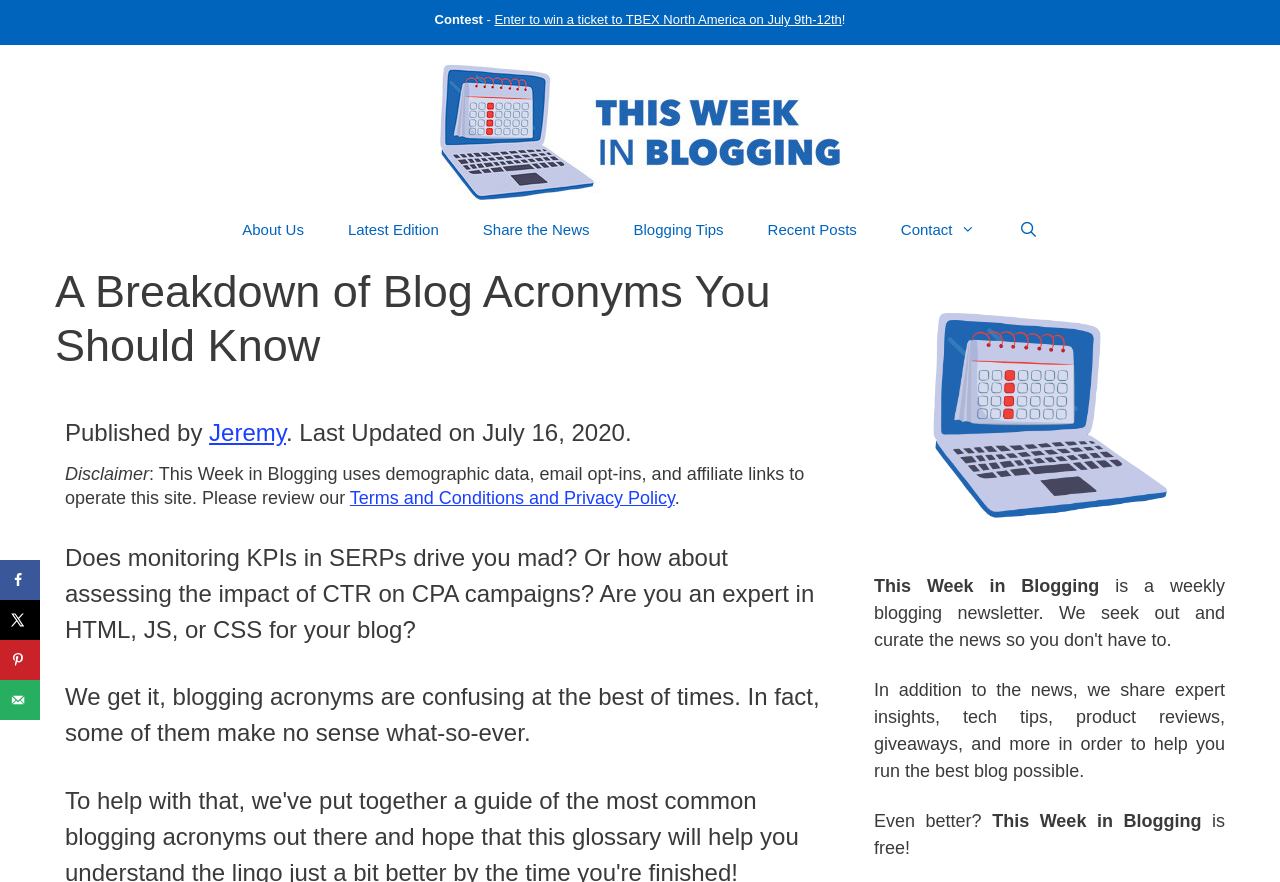Kindly determine the bounding box coordinates for the clickable area to achieve the given instruction: "Enter to win a ticket to TBEX North America".

[0.386, 0.014, 0.658, 0.031]